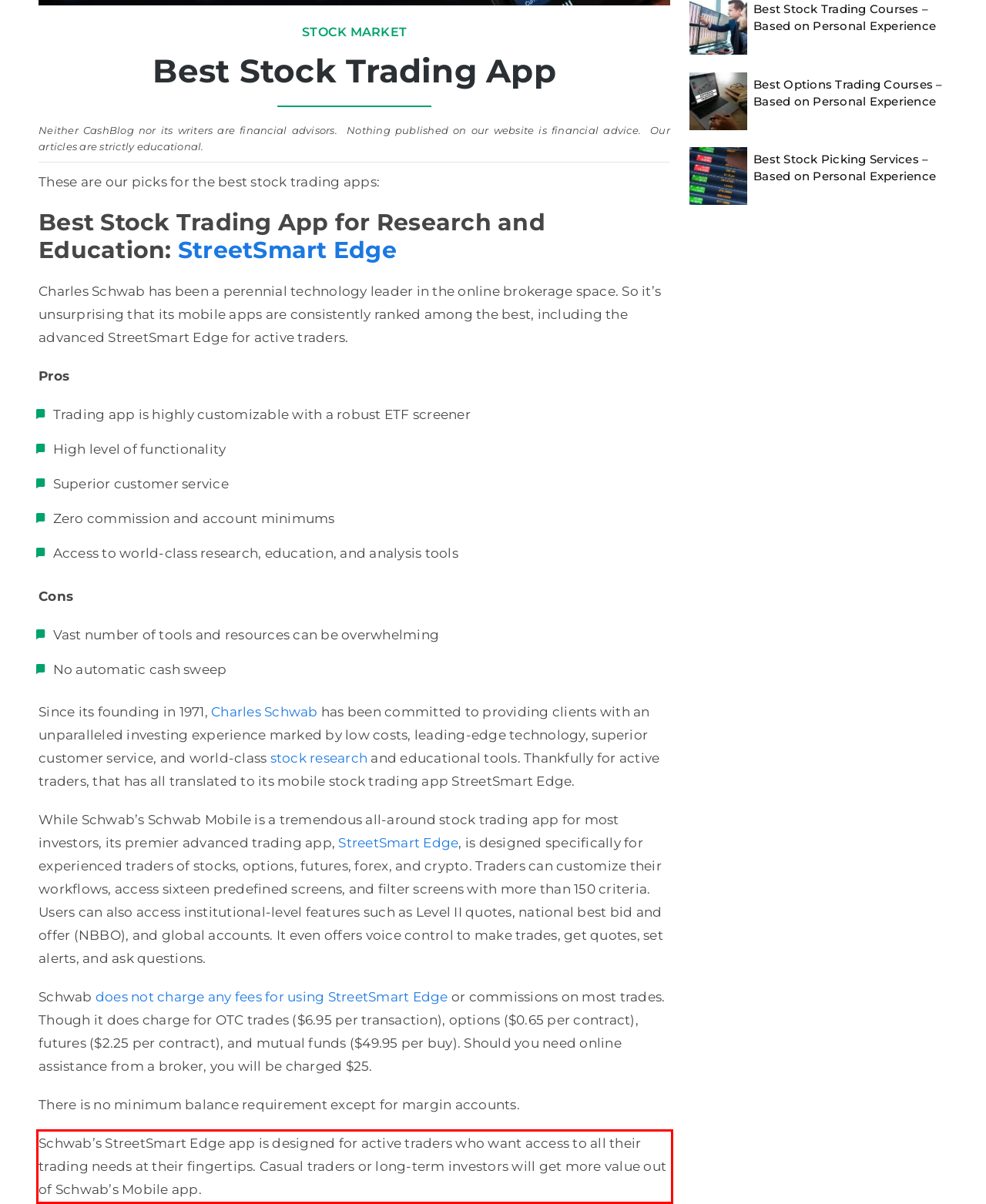You are provided with a screenshot of a webpage that includes a UI element enclosed in a red rectangle. Extract the text content inside this red rectangle.

Schwab’s StreetSmart Edge app is designed for active traders who want access to all their trading needs at their fingertips. Casual traders or long-term investors will get more value out of Schwab’s Mobile app.